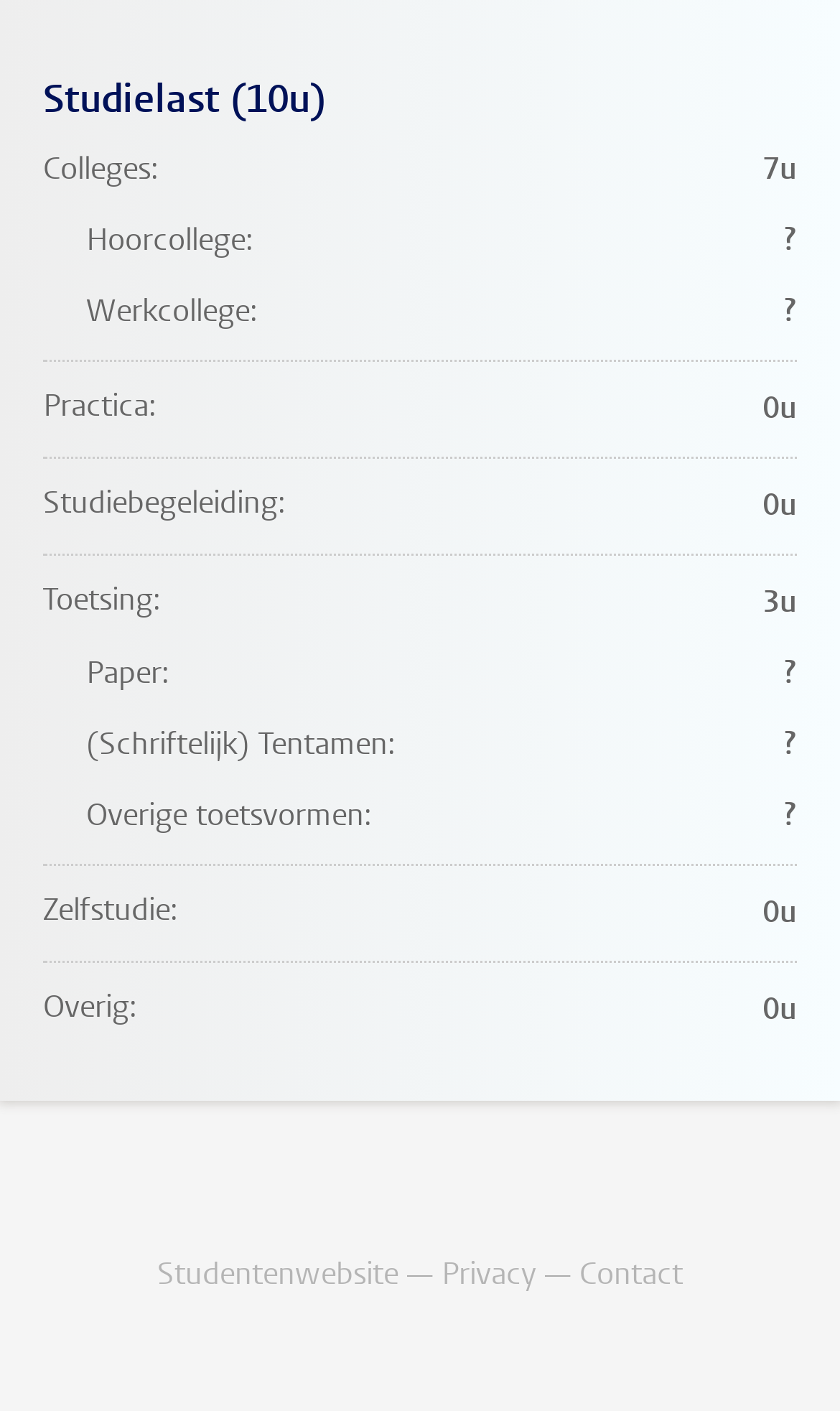Please provide a one-word or phrase answer to the question: 
What is the study type with '?'?

Multiple